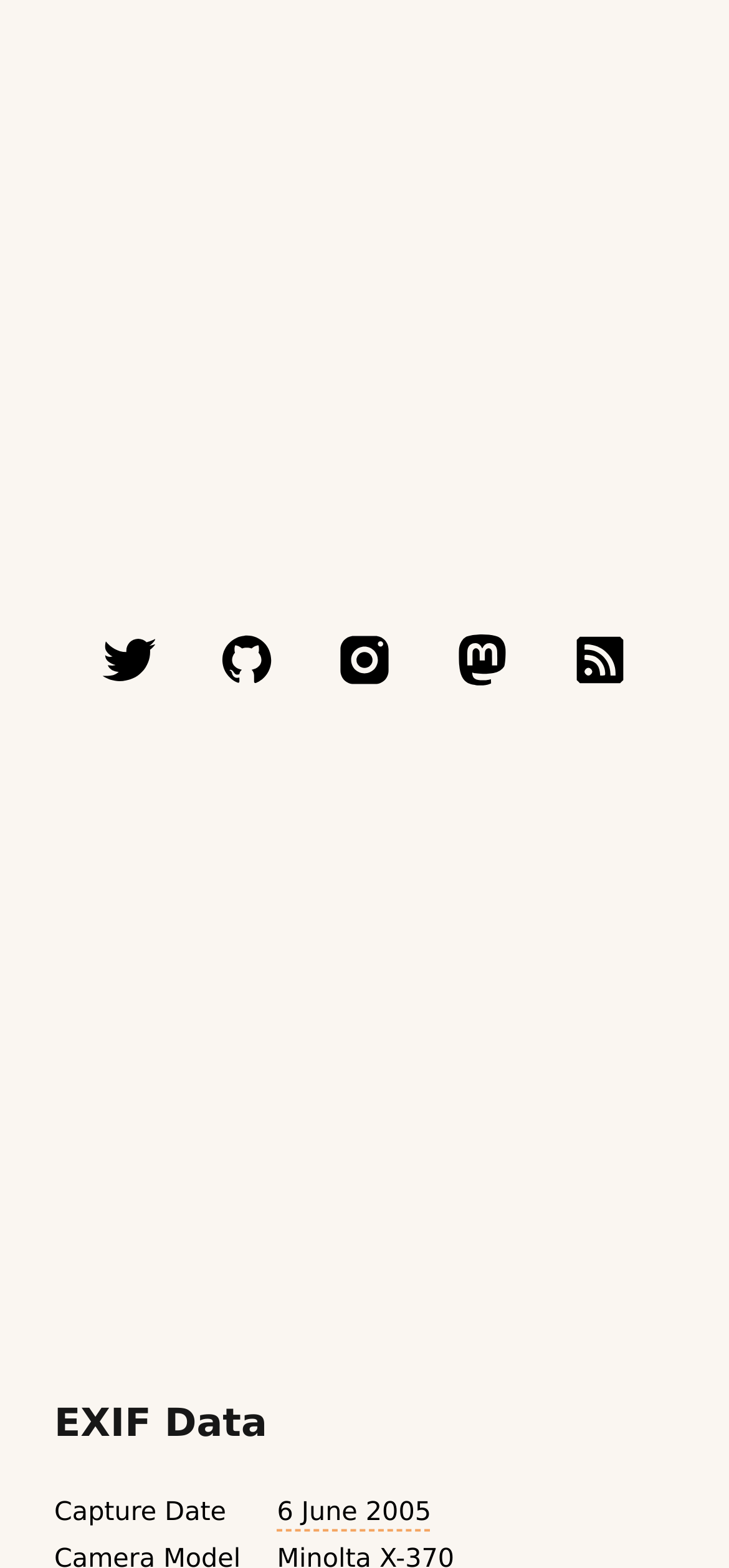What type of data is displayed in the gridcell?
Based on the image, please offer an in-depth response to the question.

The type of data displayed in the gridcell can be determined by reading the heading 'EXIF Data' which suggests that the gridcell contains metadata information about the image.